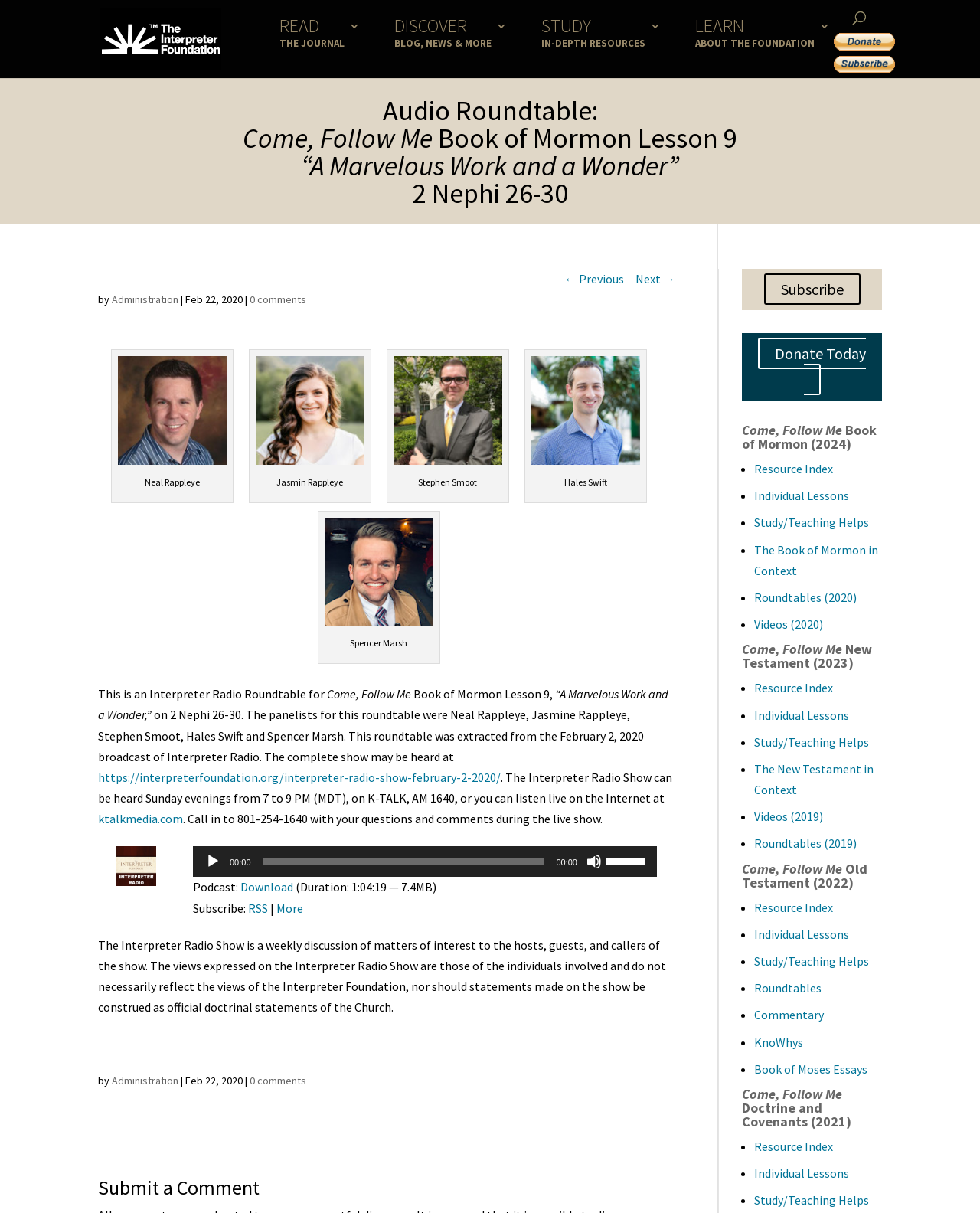Show the bounding box coordinates for the element that needs to be clicked to execute the following instruction: "Play the audio". Provide the coordinates in the form of four float numbers between 0 and 1, i.e., [left, top, right, bottom].

[0.209, 0.704, 0.225, 0.717]